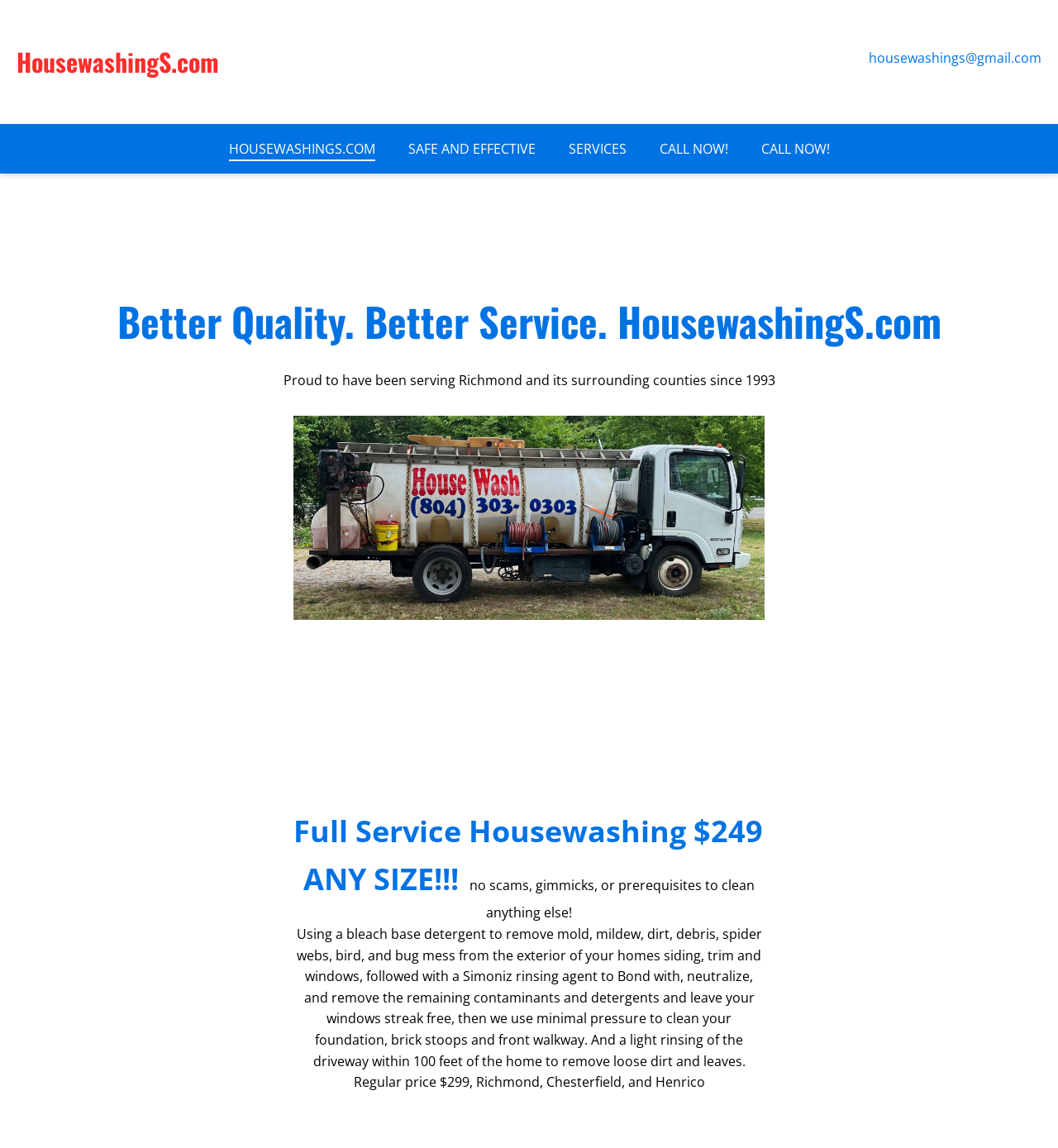Explain in detail what is displayed on the webpage.

The webpage is about HousewashingS, a pressure washing service based in Richmond, VA. At the top left, there is a link to the company's website, "HousewashingS.com", with a heading of the same name. Below this, there is a row of links, including "HOUSEWASHINGS.COM", "SAFE AND EFFECTIVE", "SERVICES", and two "CALL NOW!" buttons, spaced evenly across the top of the page.

To the right of the top links, there is an email address, "housewashings@gmail.com", displayed as static text. Below this, there is a large heading that reads "Better Quality. Better Service. HousewashingS.com", spanning most of the width of the page.

Below the heading, there is a paragraph of static text that describes the company's history, stating that they have been serving Richmond and its surrounding counties since 1993. To the right of this text, there is an image, although its contents are not specified.

Below the image, there is a section that appears to describe the company's services. There is a static text that reads "Full Service Housewashing $249", followed by another text that reads "ANY SIZE!!!". Below this, there is a longer block of text that describes the company's cleaning process, including the use of a bleach base detergent and a Simoniz rinsing agent, as well as the areas of the home that are cleaned. The text also mentions the regular price of the service, $299, and the areas it is available in, including Richmond, Chesterfield, and Henrico.